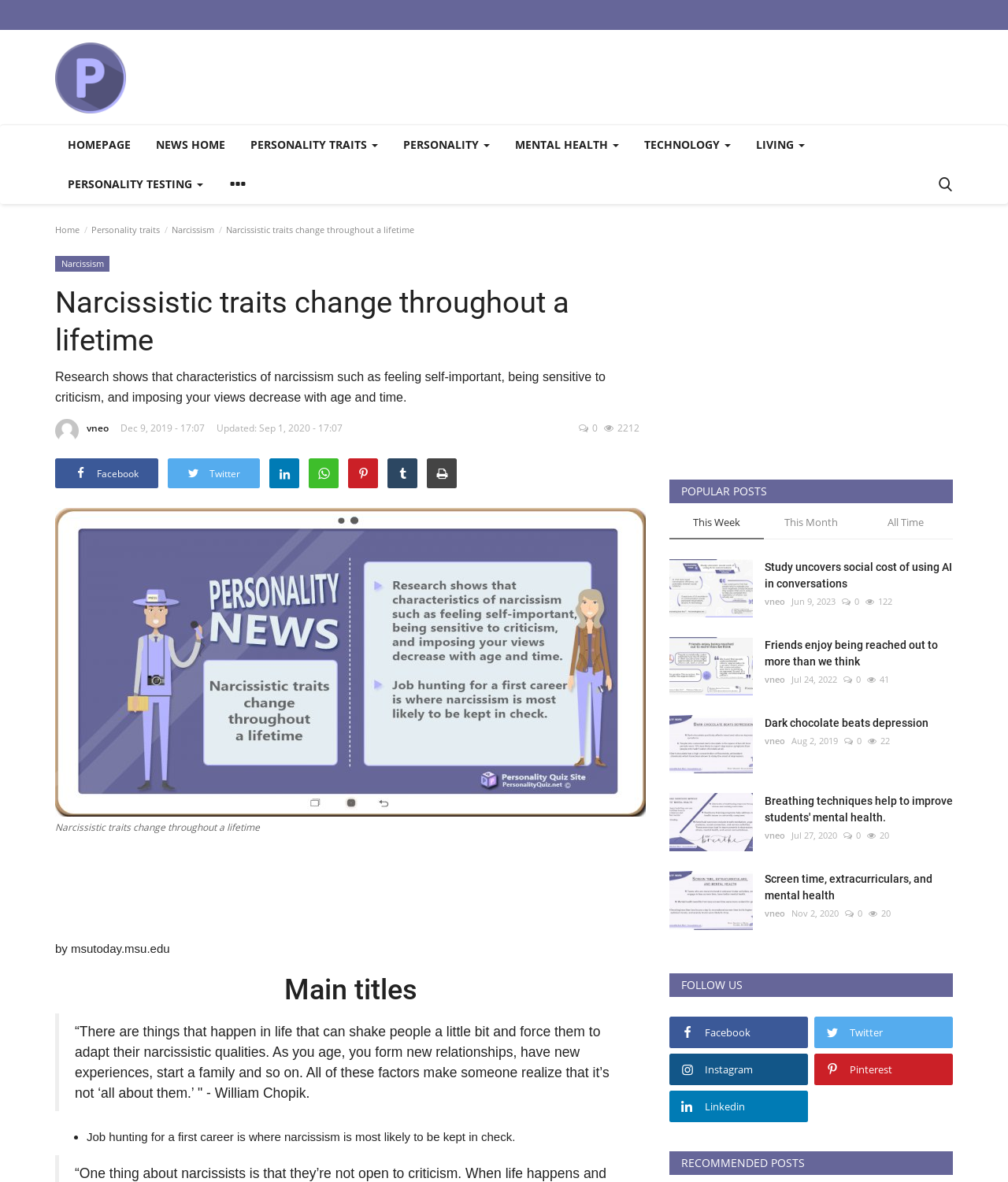Using the element description: "Dark chocolate beats depression", determine the bounding box coordinates. The coordinates should be in the format [left, top, right, bottom], with values between 0 and 1.

[0.759, 0.605, 0.945, 0.619]